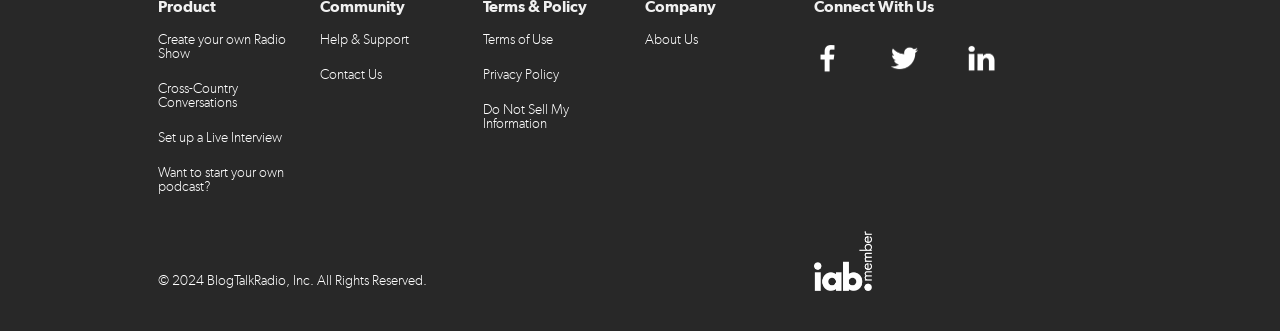How many images are there in the middle section?
We need a detailed and exhaustive answer to the question. Please elaborate.

I looked at the middle section of the webpage and found three images, each accompanied by a link. The images are likely to be icons or logos representing different features or services offered by the website.